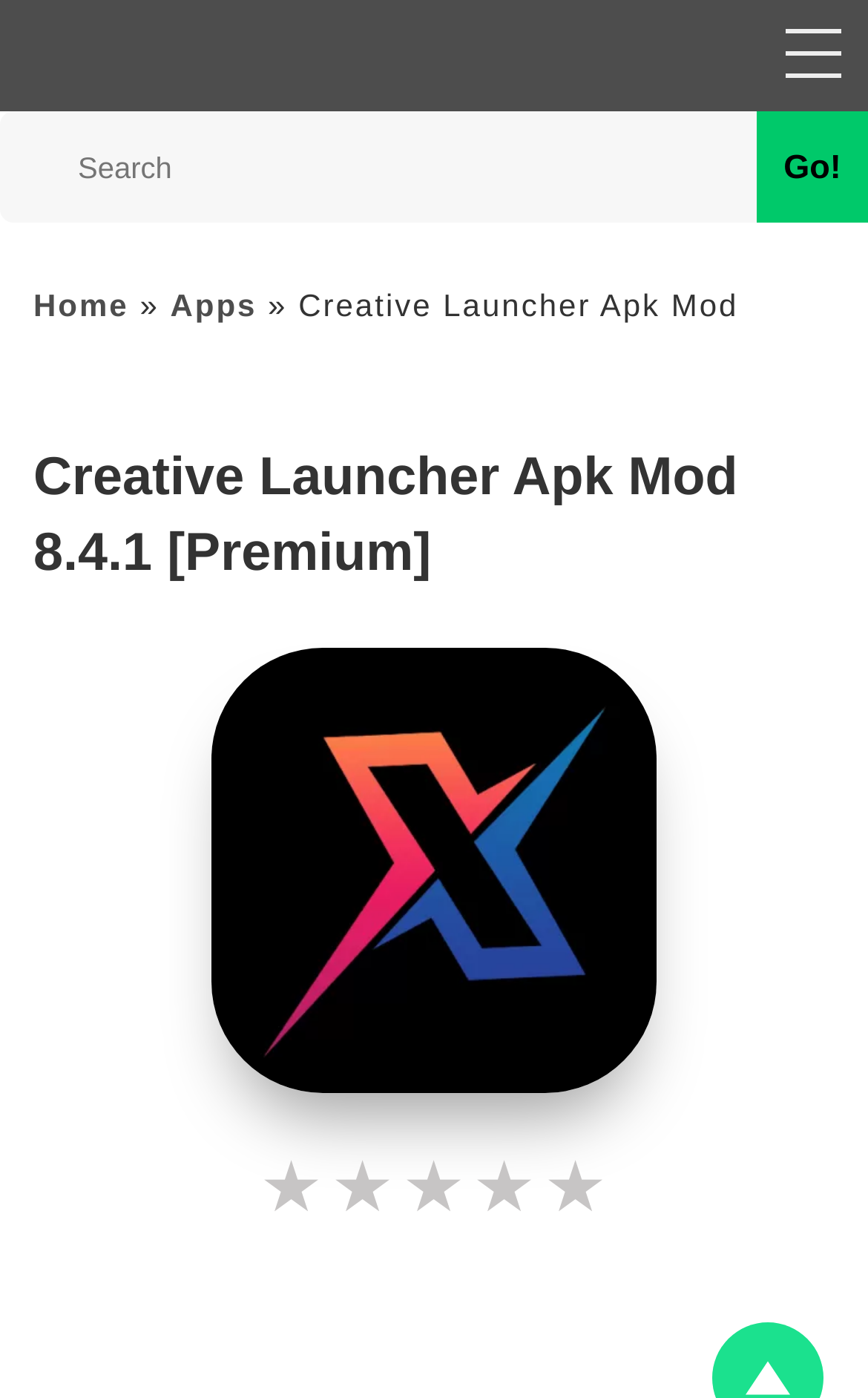Pinpoint the bounding box coordinates of the element you need to click to execute the following instruction: "View the Creative Launcher Apk Mod image". The bounding box should be represented by four float numbers between 0 and 1, in the format [left, top, right, bottom].

[0.244, 0.463, 0.756, 0.781]